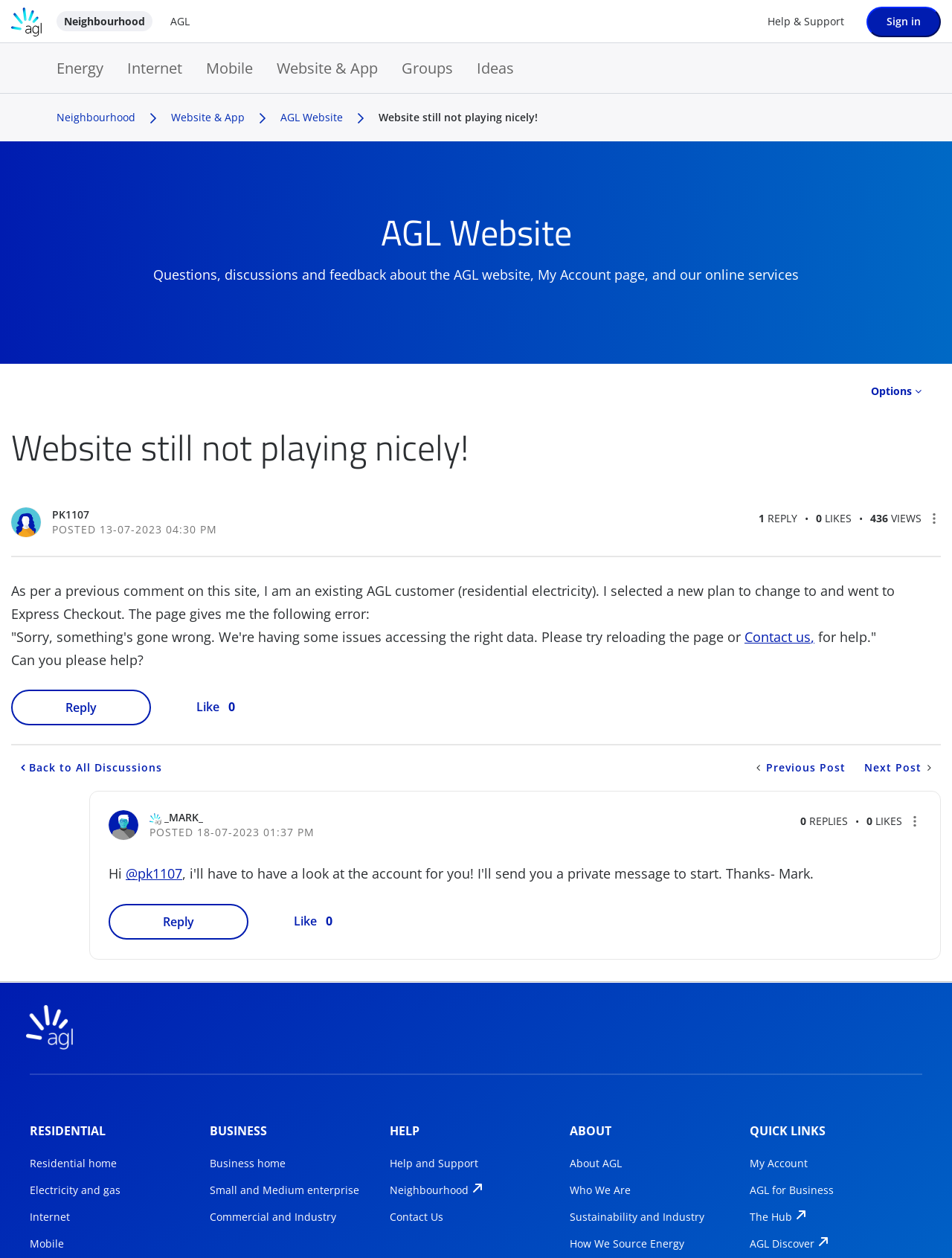Bounding box coordinates are specified in the format (top-left x, top-left y, bottom-right x, bottom-right y). All values are floating point numbers bounded between 0 and 1. Please provide the bounding box coordinate of the region this sentence describes: Contact us,

[0.782, 0.499, 0.855, 0.513]